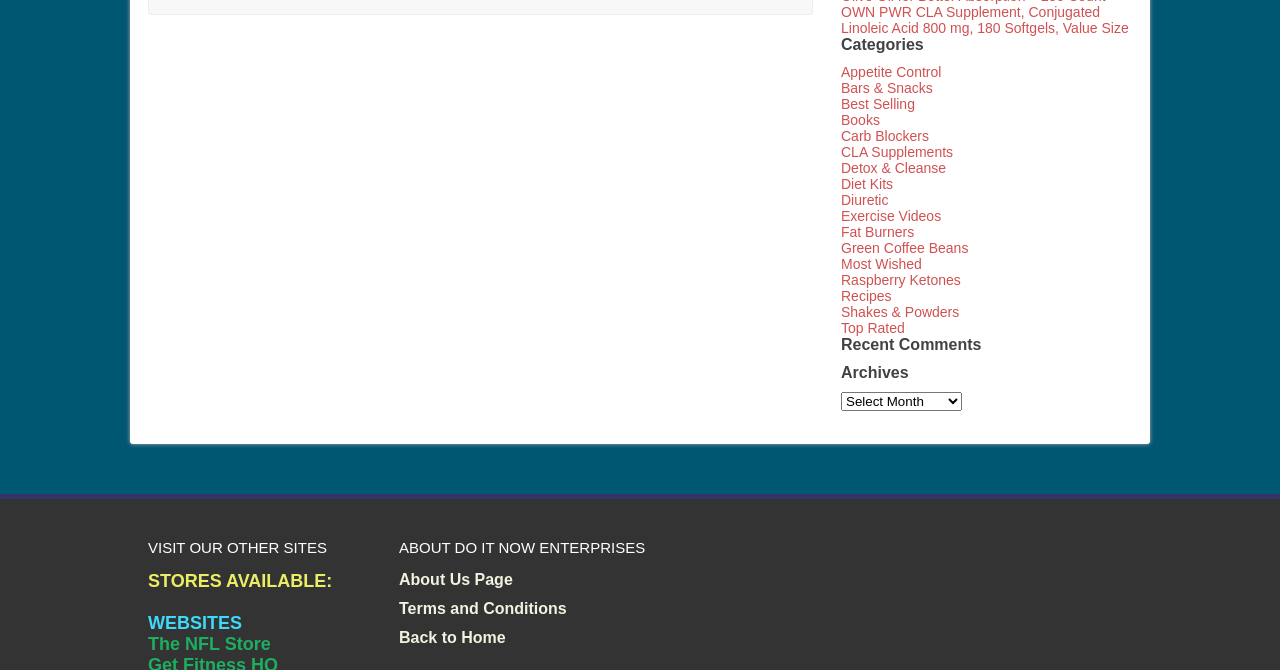Find the bounding box coordinates of the area that needs to be clicked in order to achieve the following instruction: "Go to the 'About Us Page'". The coordinates should be specified as four float numbers between 0 and 1, i.e., [left, top, right, bottom].

[0.312, 0.852, 0.401, 0.878]